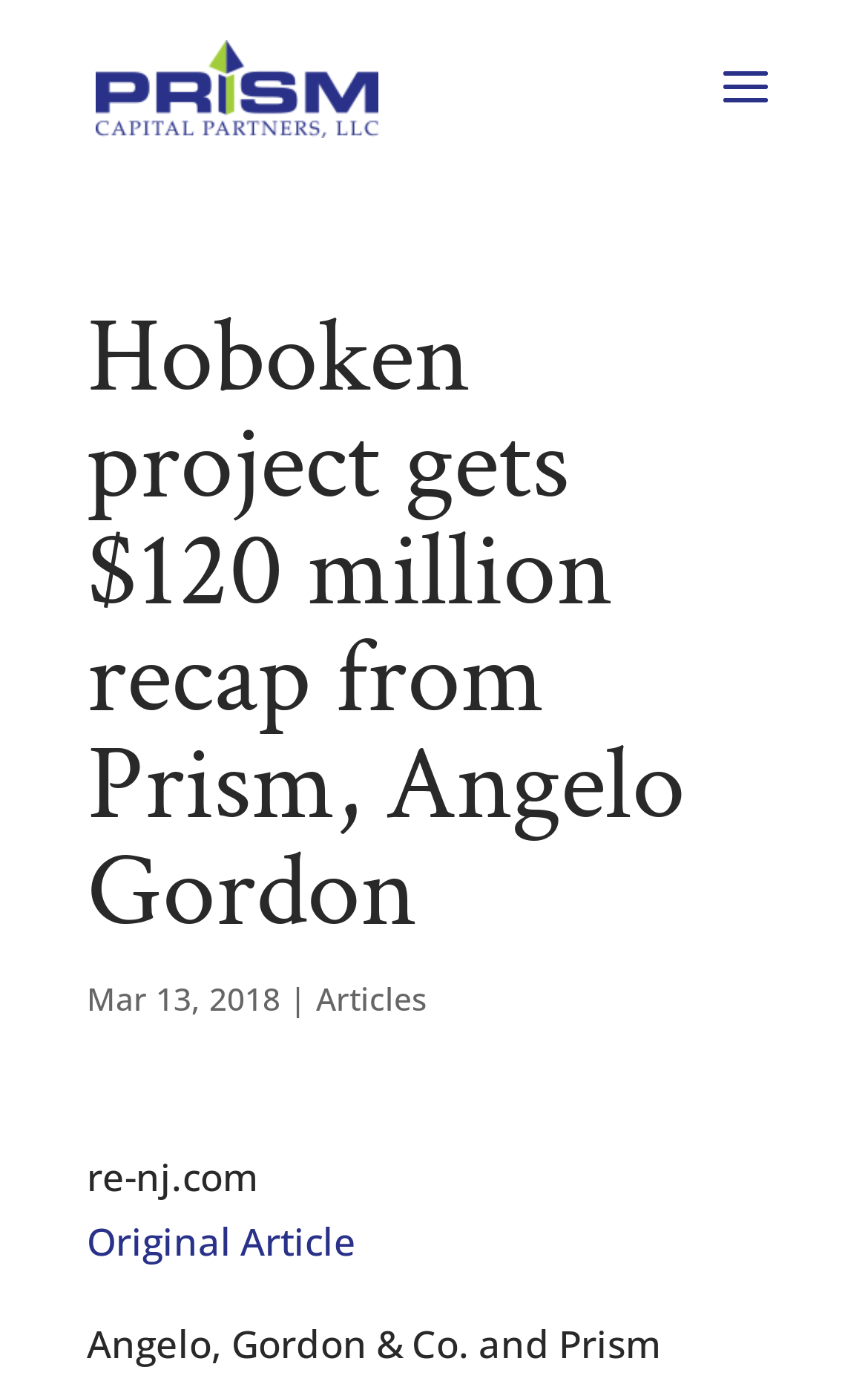Can you extract the headline from the webpage for me?

Hoboken project gets $120 million recap from Prism, Angelo Gordon